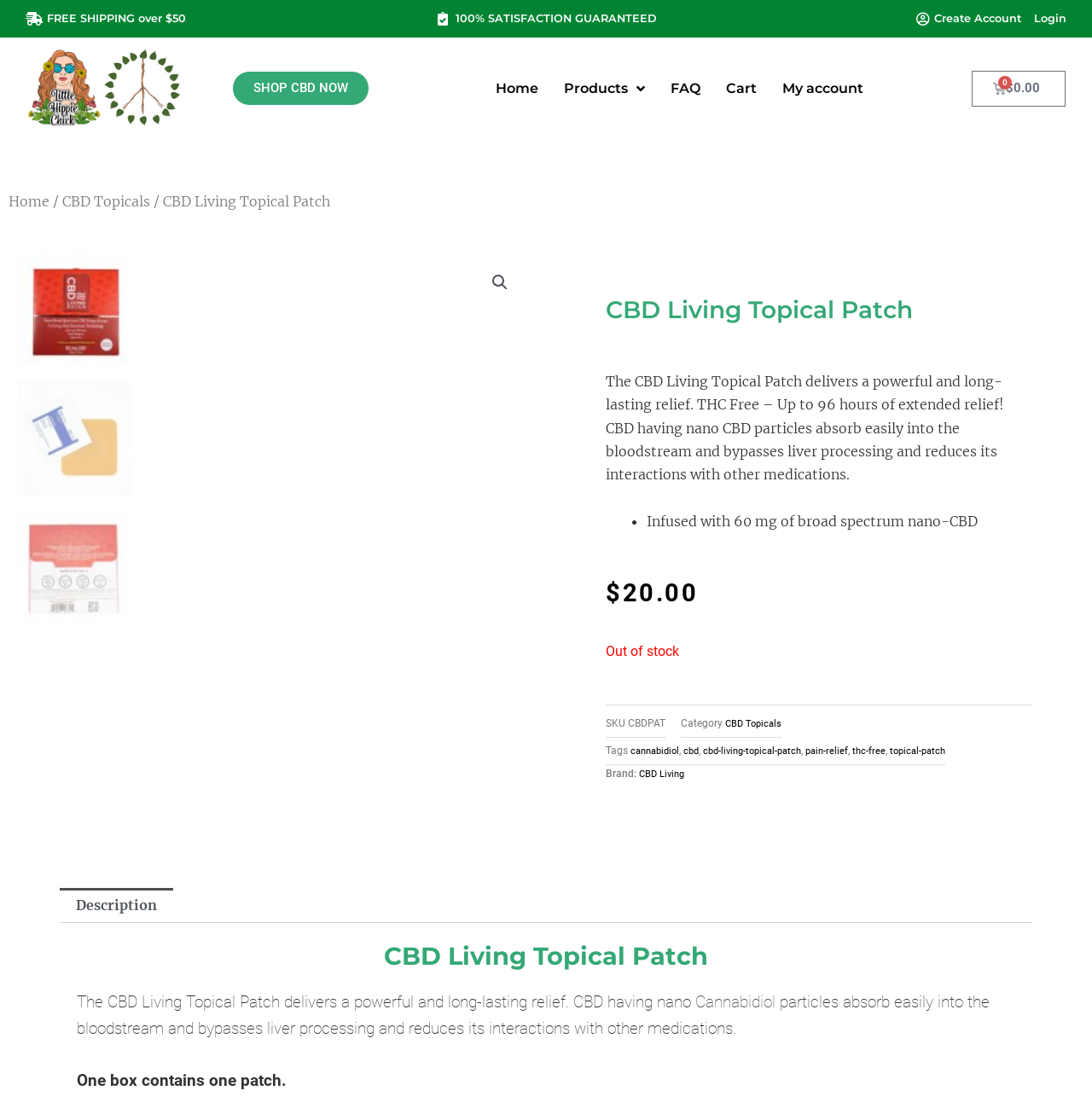Please find the bounding box coordinates of the element that needs to be clicked to perform the following instruction: "Click on 'Description'". The bounding box coordinates should be four float numbers between 0 and 1, represented as [left, top, right, bottom].

[0.055, 0.797, 0.159, 0.829]